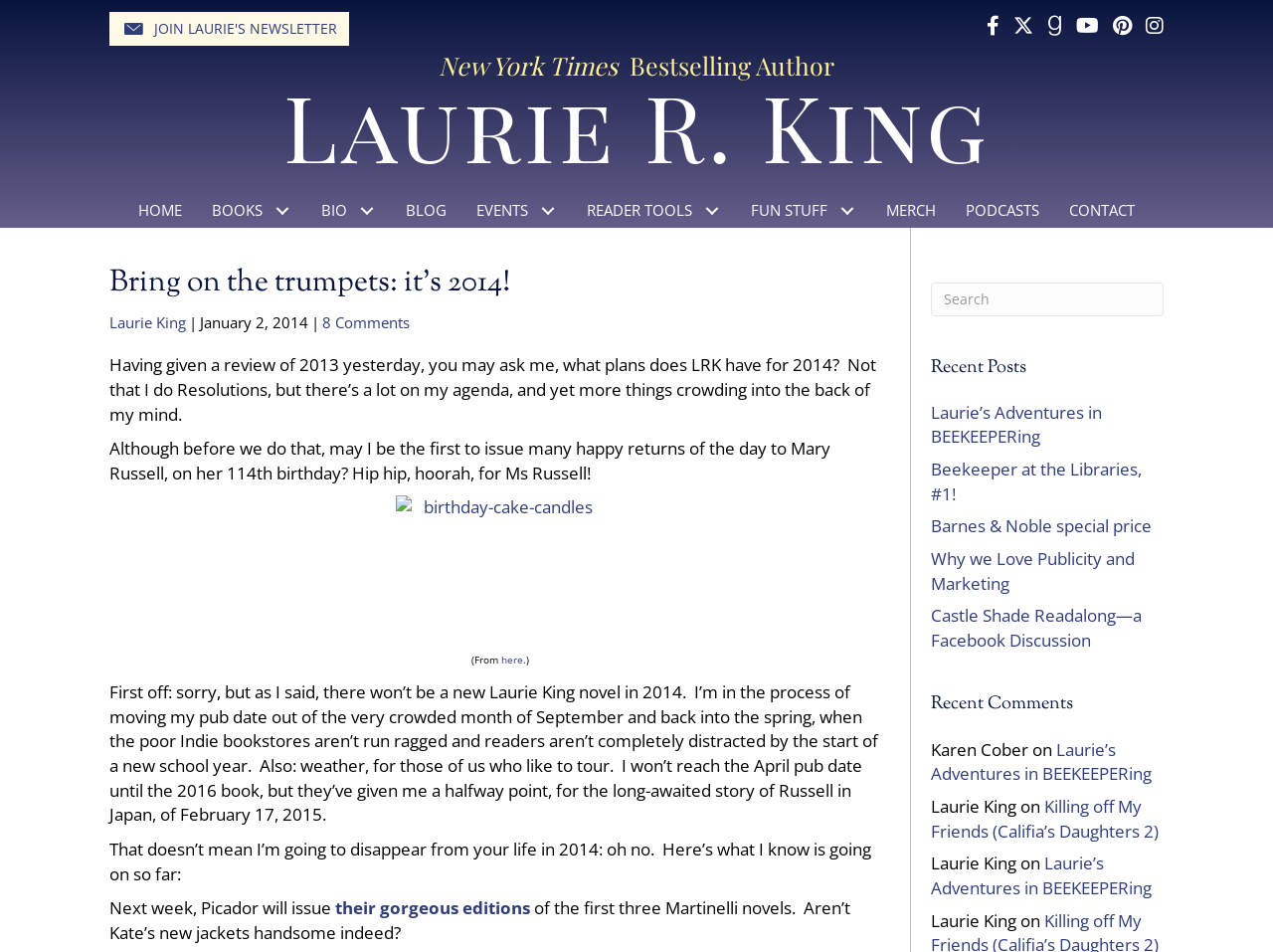Determine the bounding box coordinates of the clickable element to complete this instruction: "Read the latest blog post". Provide the coordinates in the format of four float numbers between 0 and 1, [left, top, right, bottom].

[0.731, 0.421, 0.866, 0.471]